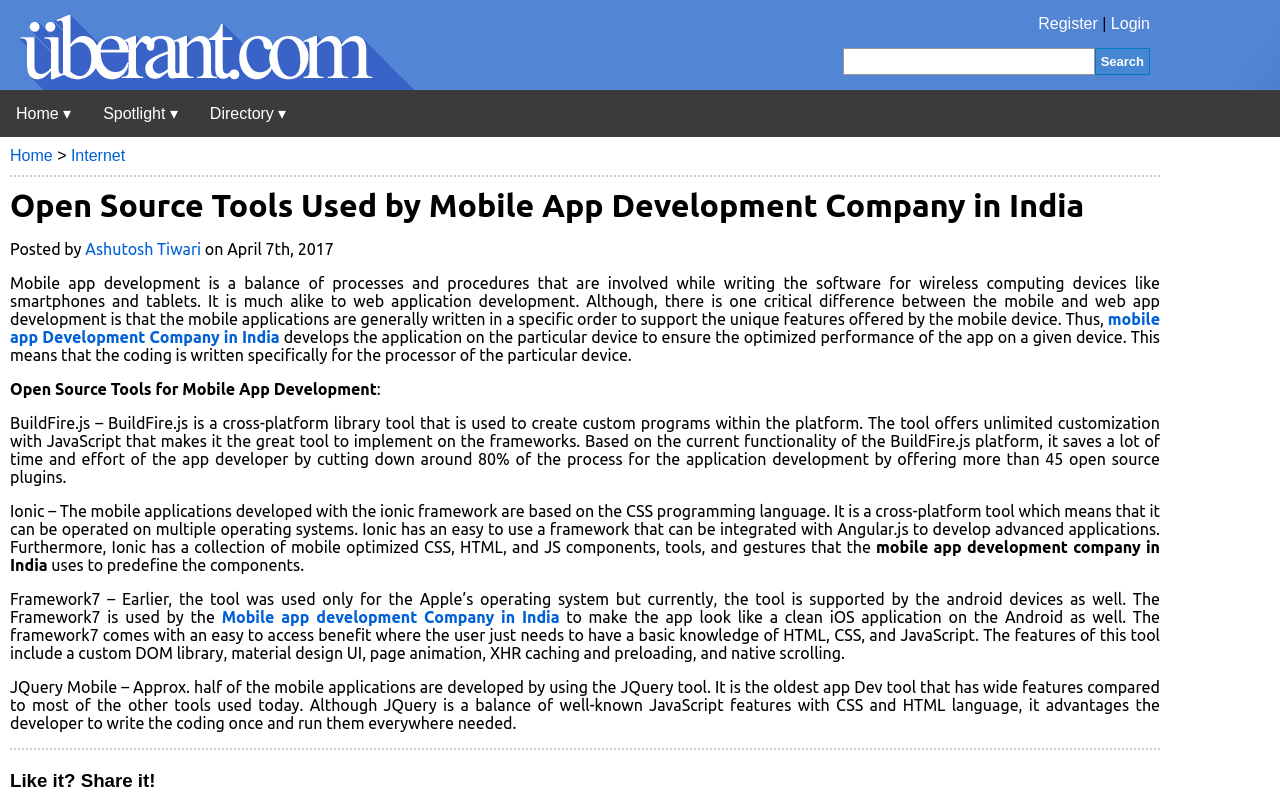Respond with a single word or short phrase to the following question: 
What is Ionic used for?

Developing mobile applications